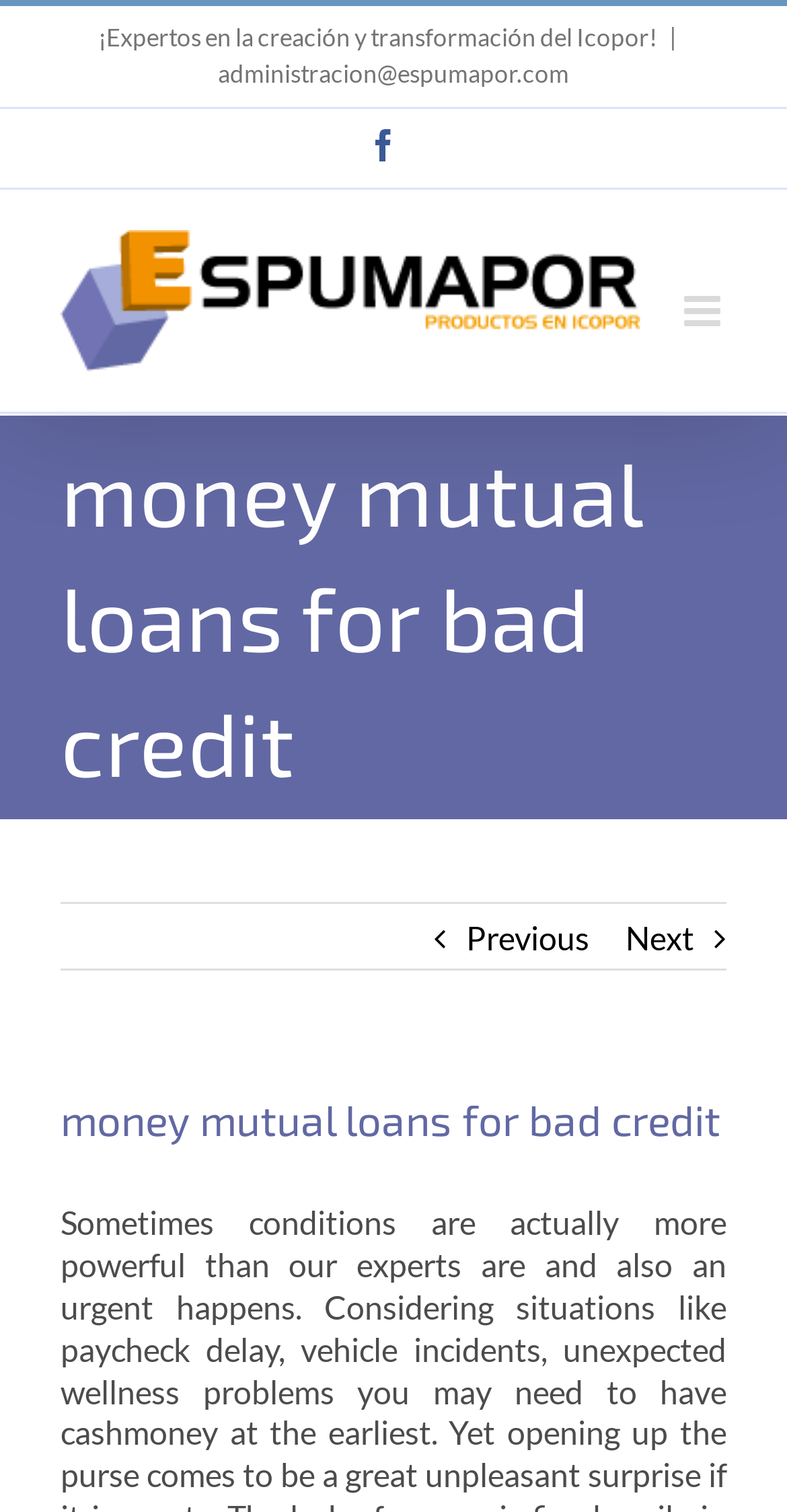What is the email address provided on the website?
Based on the screenshot, answer the question with a single word or phrase.

administracion@espumapor.com